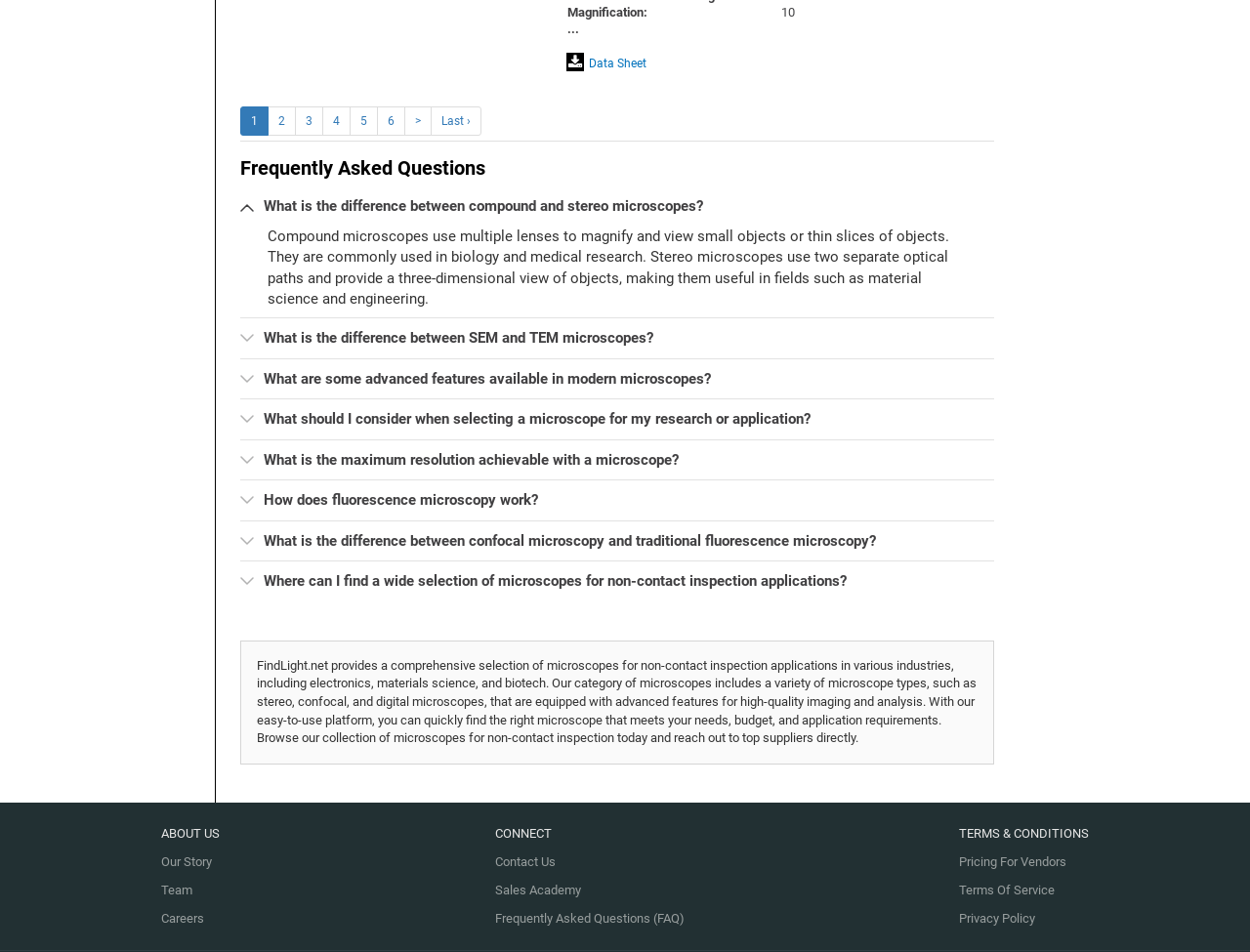Pinpoint the bounding box coordinates for the area that should be clicked to perform the following instruction: "Click on the 'Data Sheet' link".

[0.453, 0.06, 0.517, 0.074]